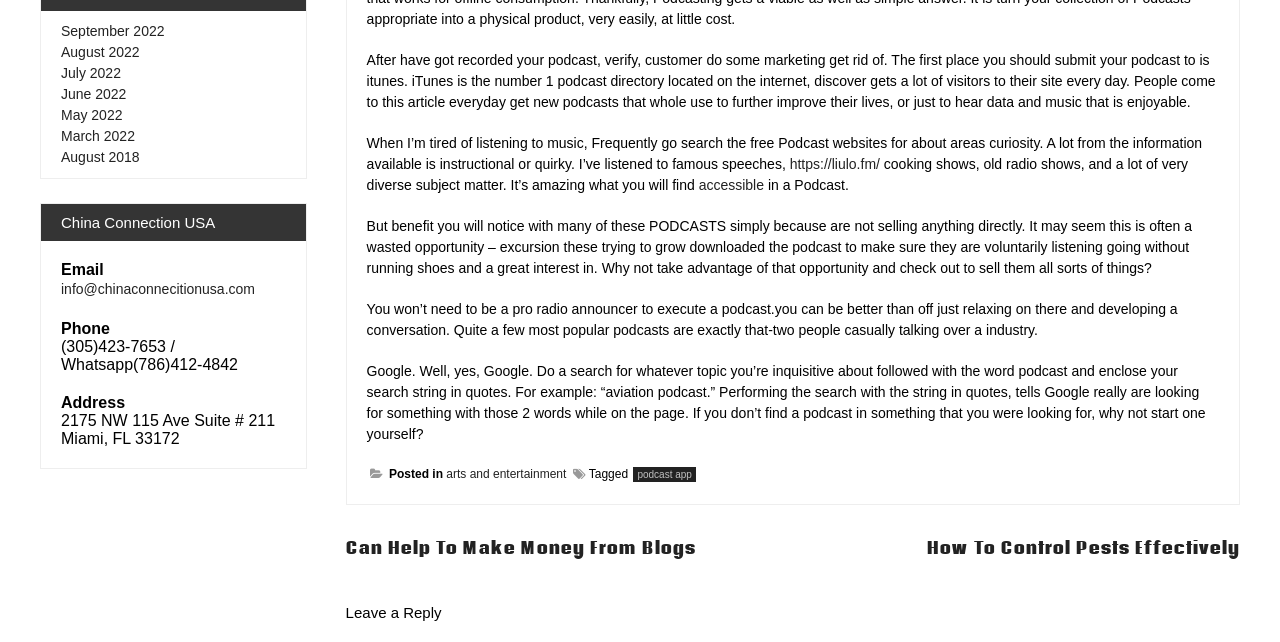Specify the bounding box coordinates of the area that needs to be clicked to achieve the following instruction: "Check the post about making money from blogs".

[0.27, 0.833, 0.543, 0.872]